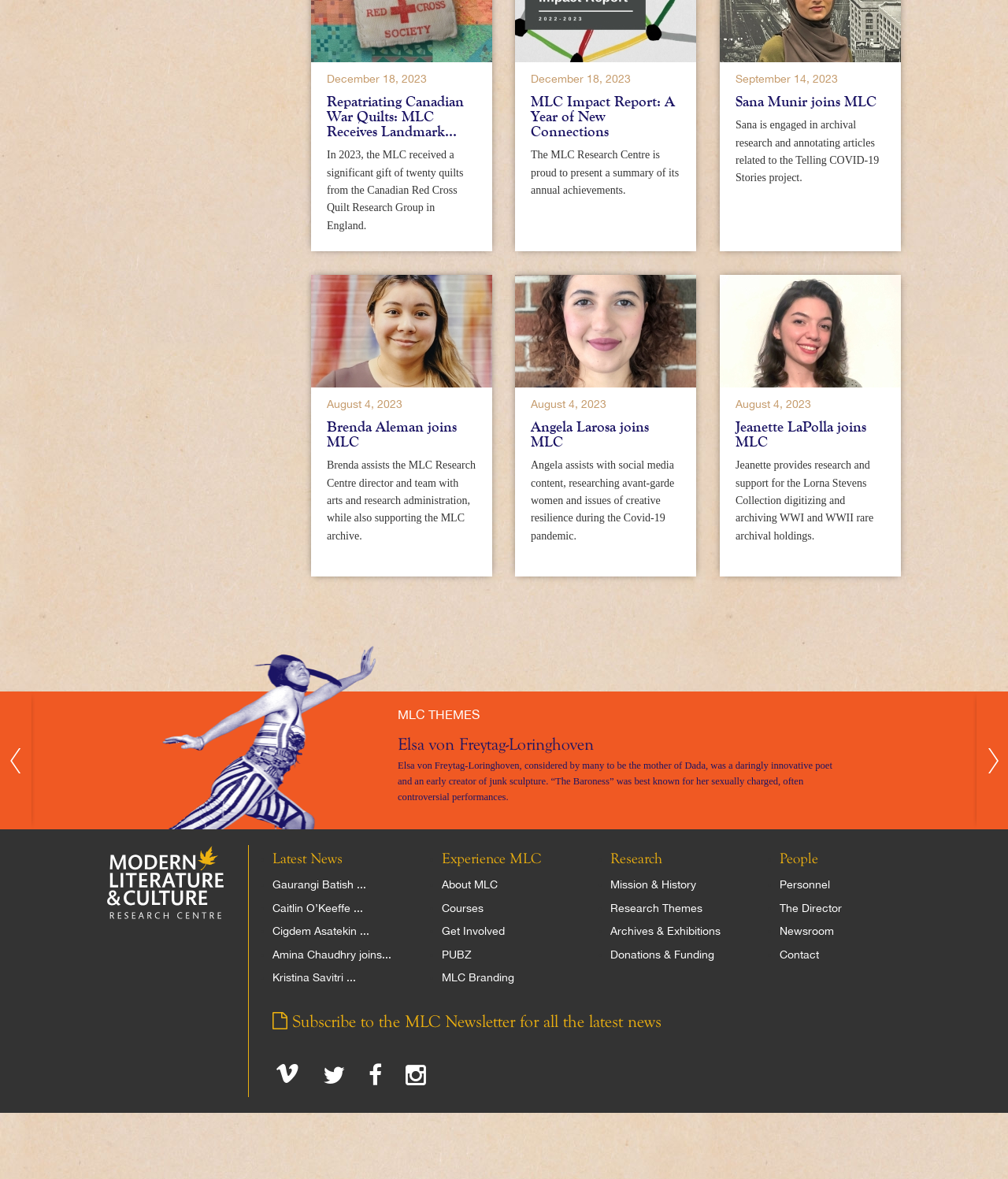Identify the bounding box for the element characterized by the following description: "Literary analysis essay sample college".

None